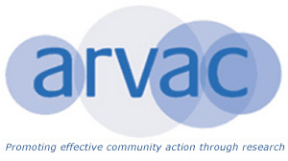What is the mission of ARVAC?
Give a single word or phrase as your answer by examining the image.

Foster collaboration